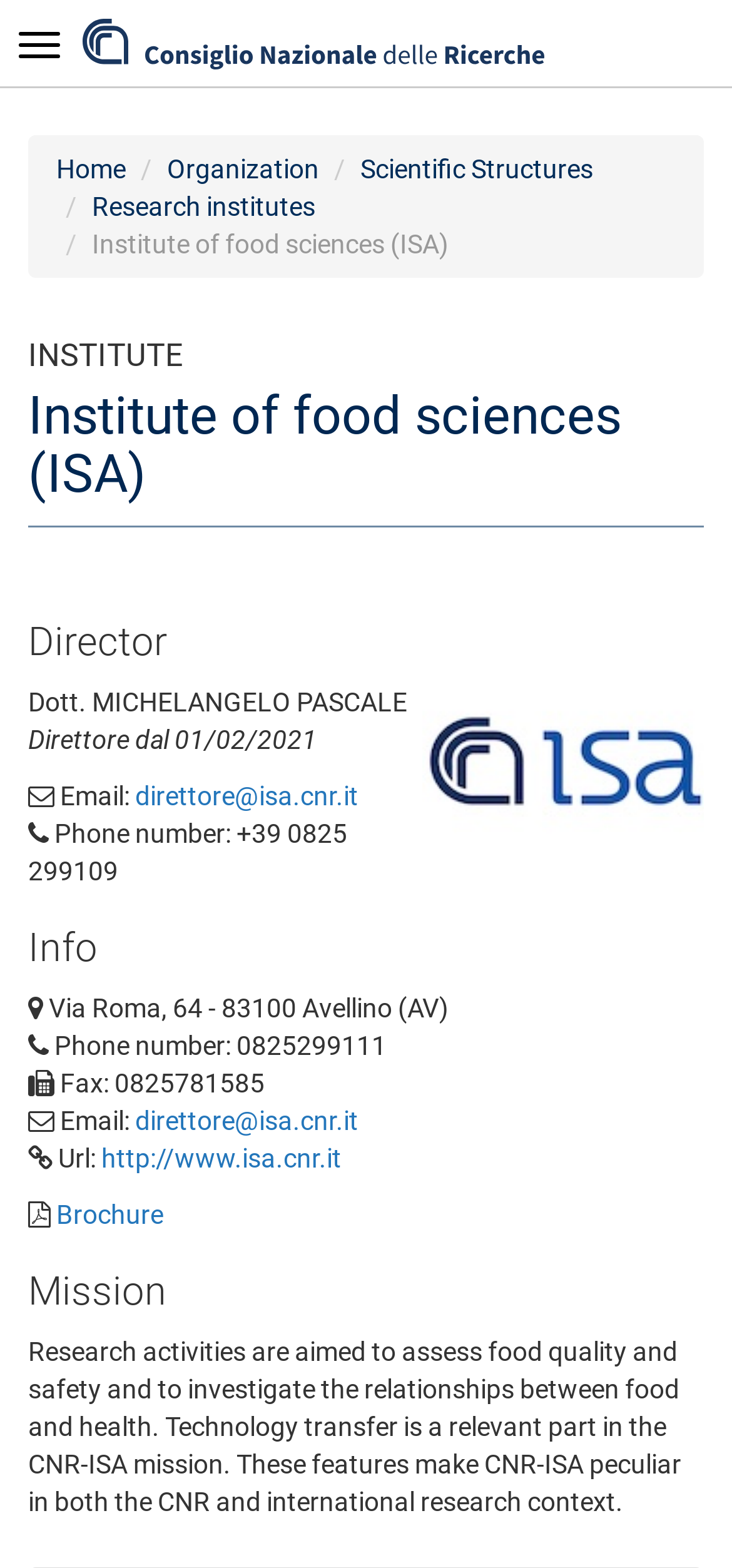Refer to the image and offer a detailed explanation in response to the question: What is the mission of the institute?

I found the answer by looking at the static text element with the ID 346, which contains a long text describing the mission of the institute. The text mentions that the research activities are aimed to assess food quality and safety, and to investigate the relationships between food and health.